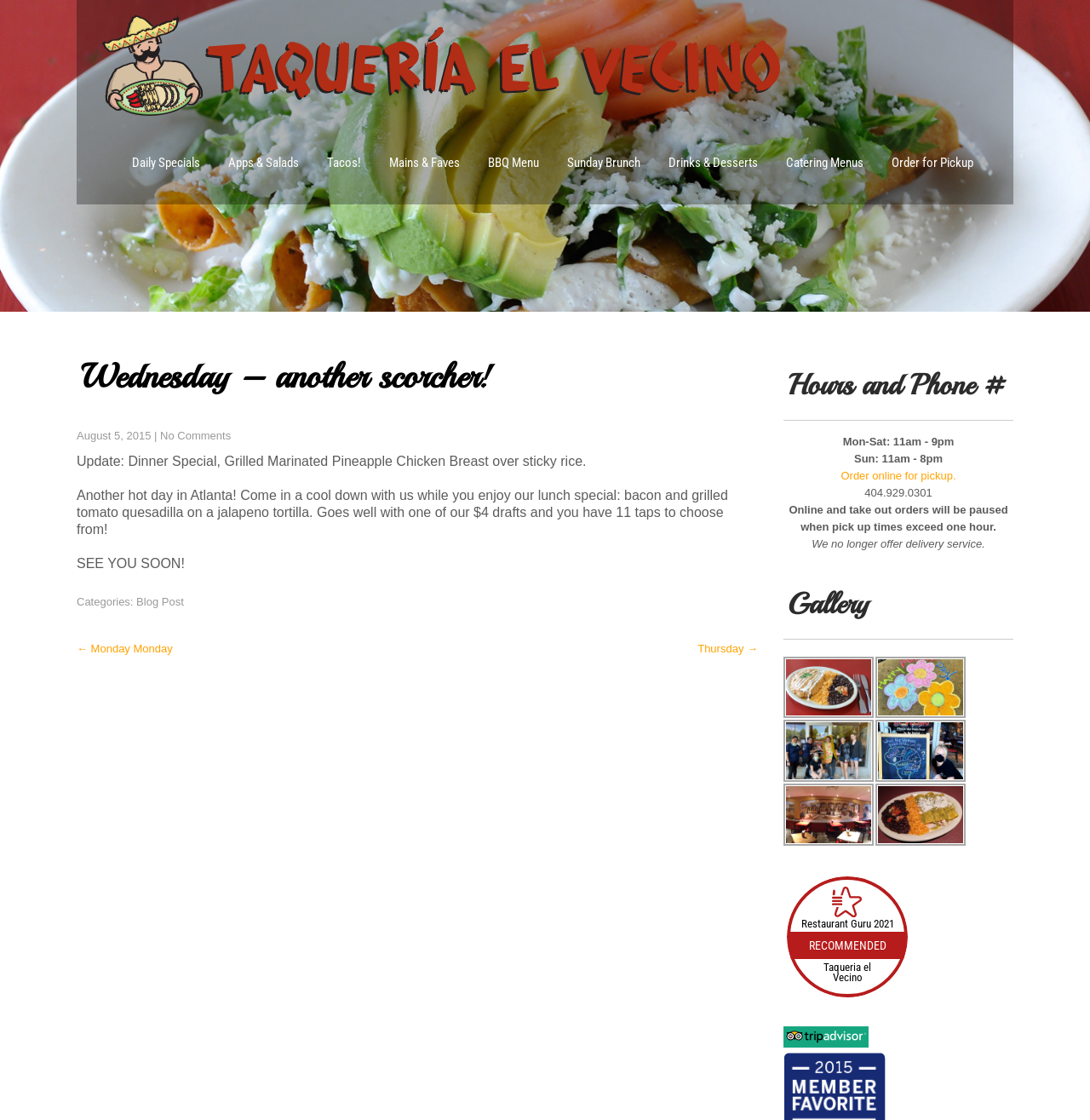Pinpoint the bounding box coordinates of the clickable area needed to execute the instruction: "View the blog post". The coordinates should be specified as four float numbers between 0 and 1, i.e., [left, top, right, bottom].

[0.125, 0.531, 0.169, 0.543]